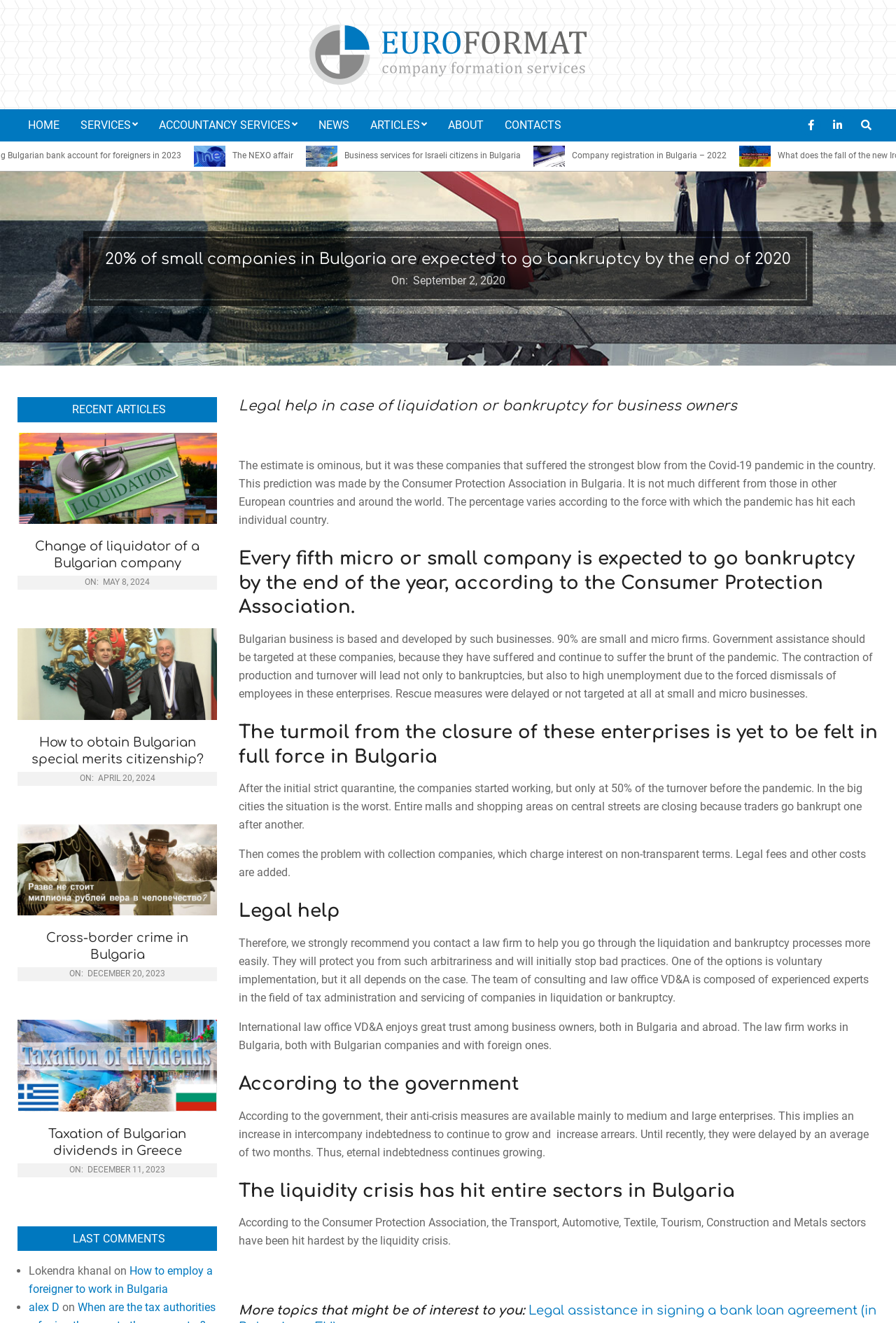Determine the heading of the webpage and extract its text content.

20% of small companies in Bulgaria are expected to go bankruptcy by the end of 2020